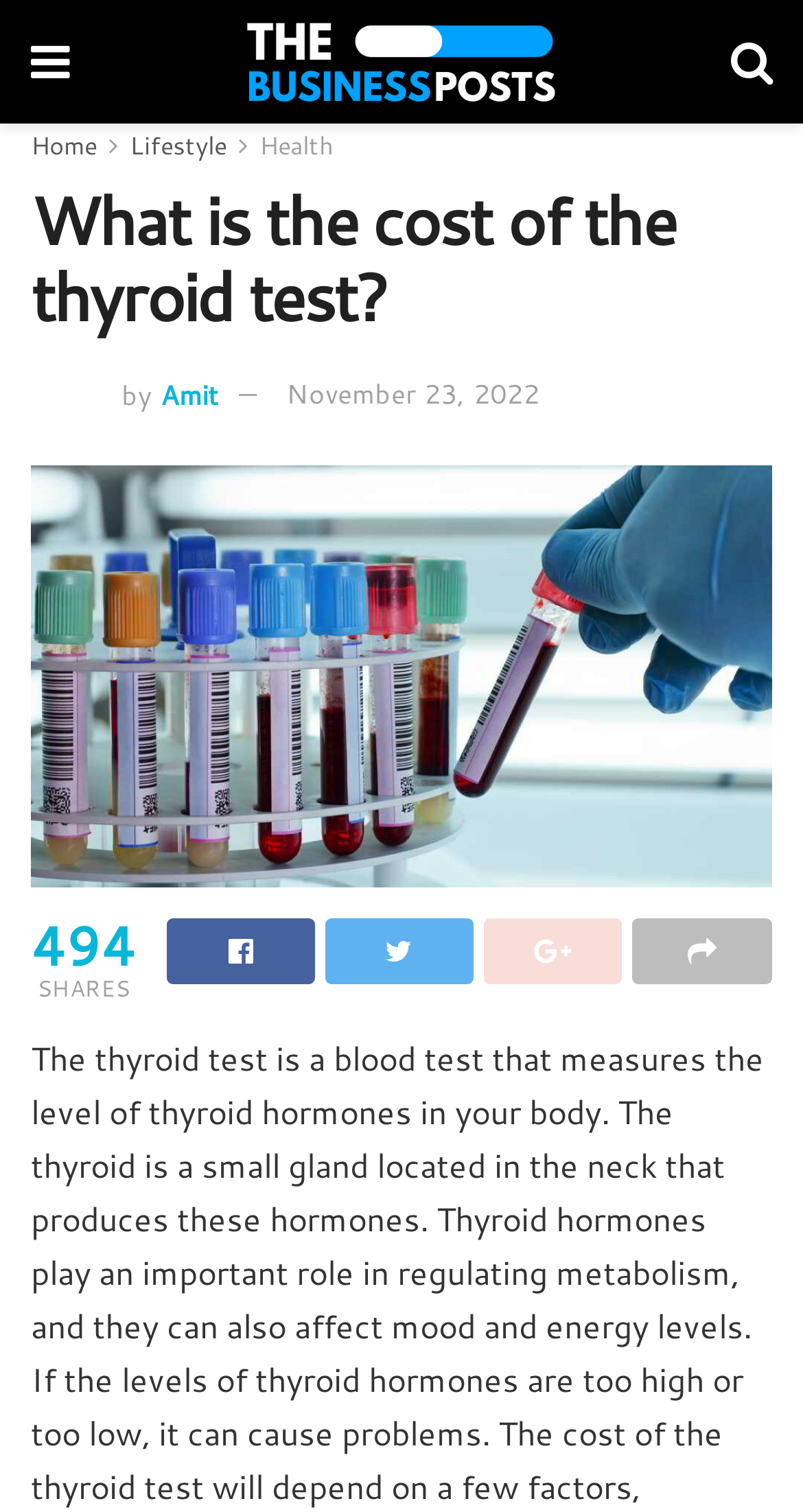Given the description "November 23, 2022", determine the bounding box of the corresponding UI element.

[0.356, 0.248, 0.672, 0.273]